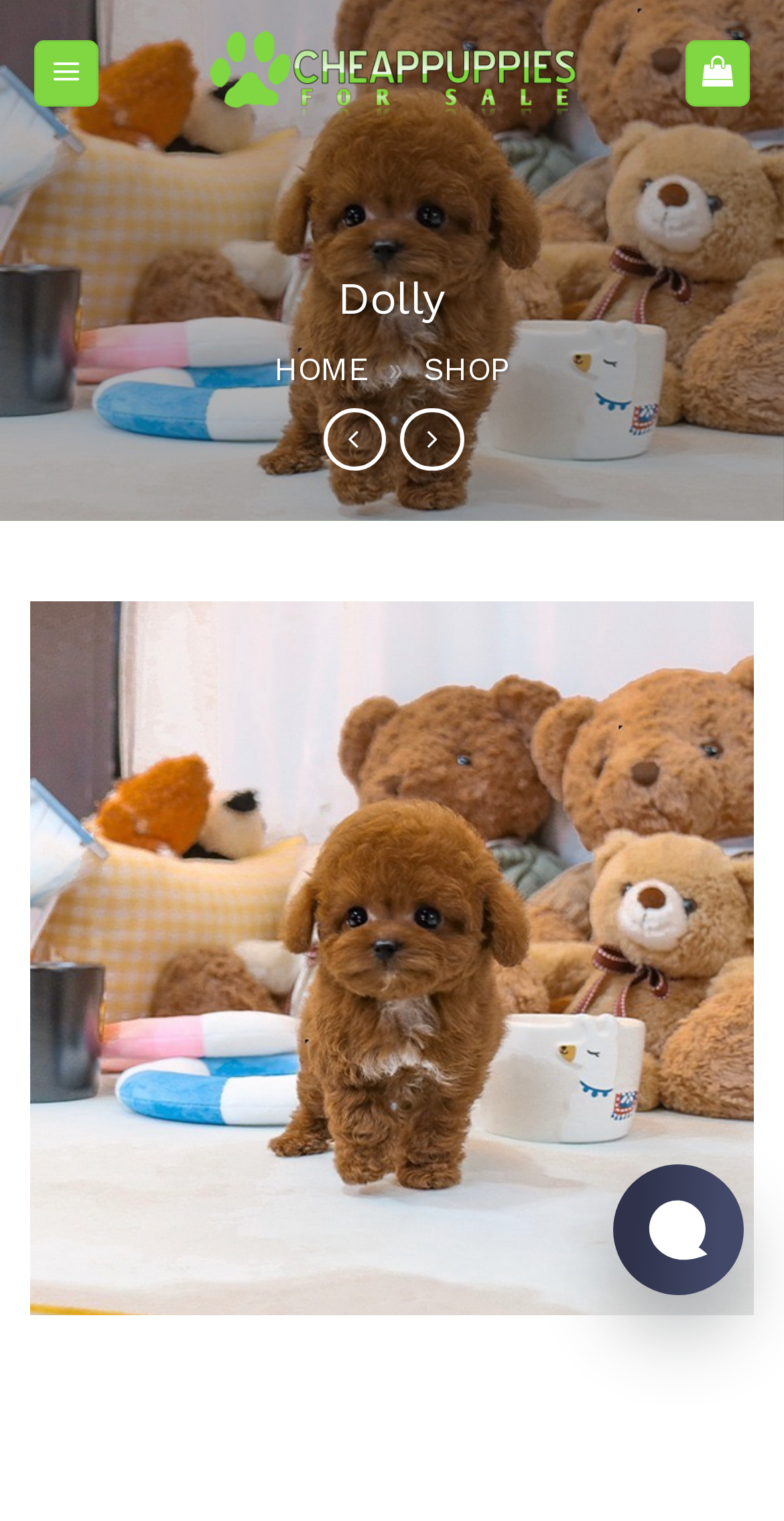Can you find the bounding box coordinates for the UI element given this description: "alt="Teacup poodle for sale""? Provide the coordinates as four float numbers between 0 and 1: [left, top, right, bottom].

[0.037, 0.891, 0.231, 0.984]